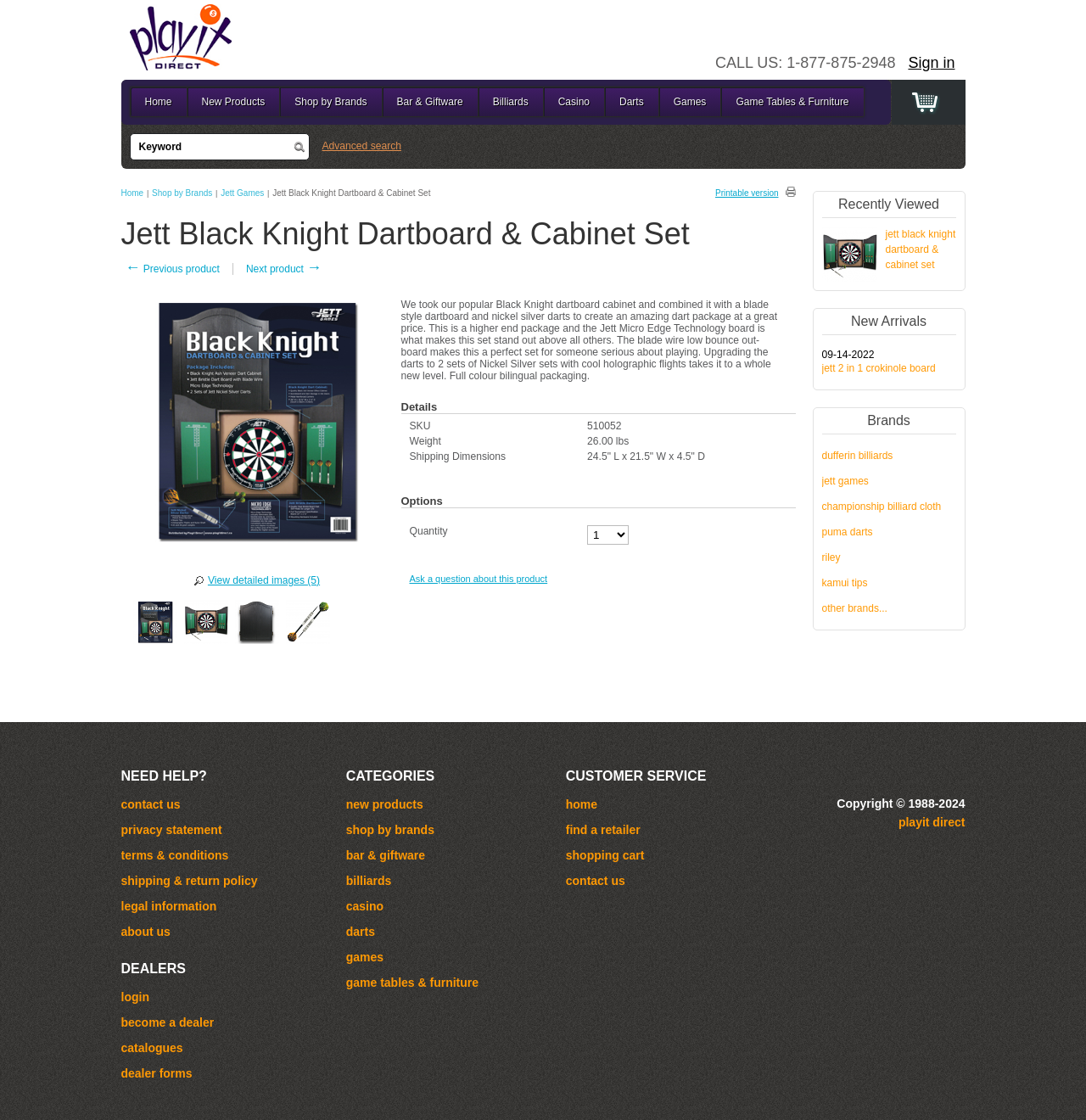Please provide a one-word or short phrase answer to the question:
How many sets of darts are included?

2